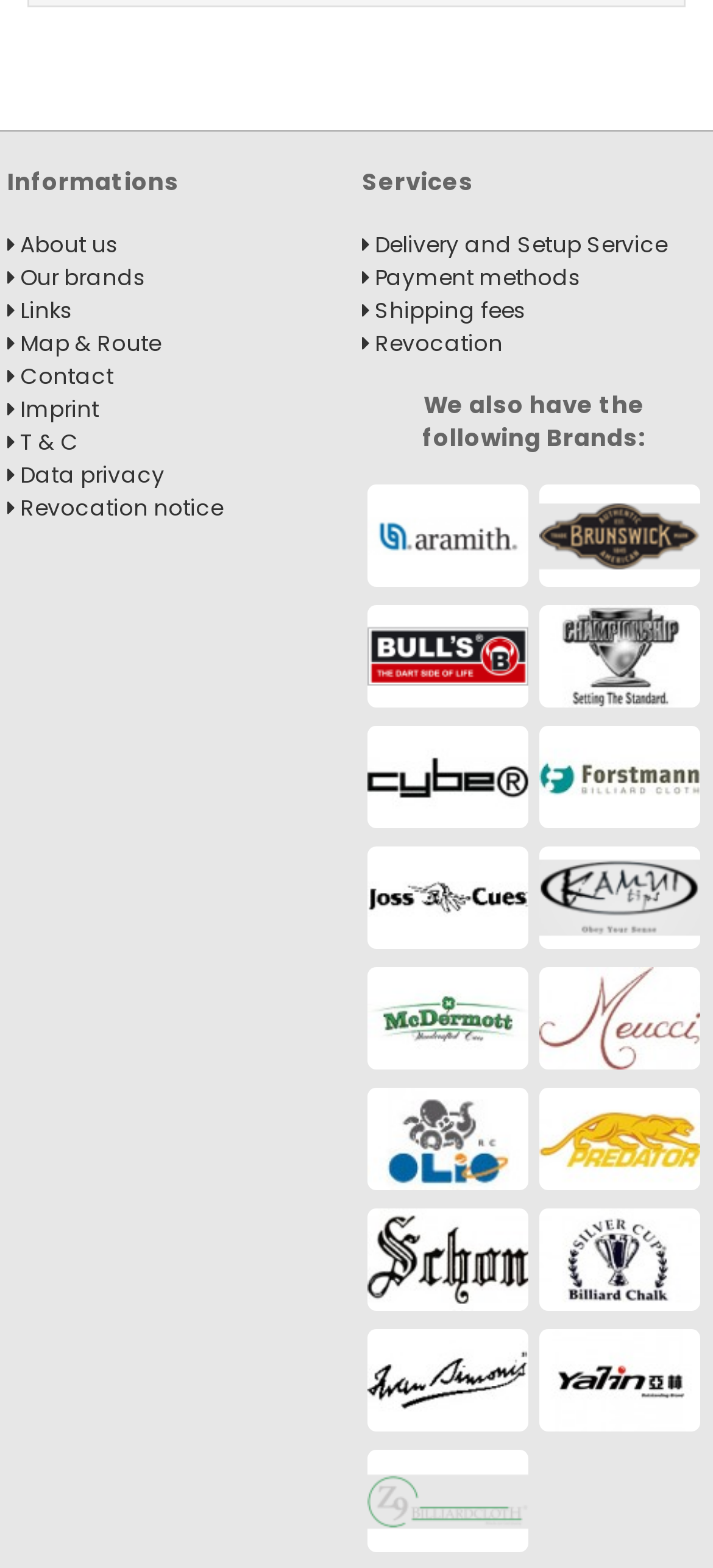What is the first link on the left side of the webpage?
Refer to the screenshot and answer in one word or phrase.

Informations